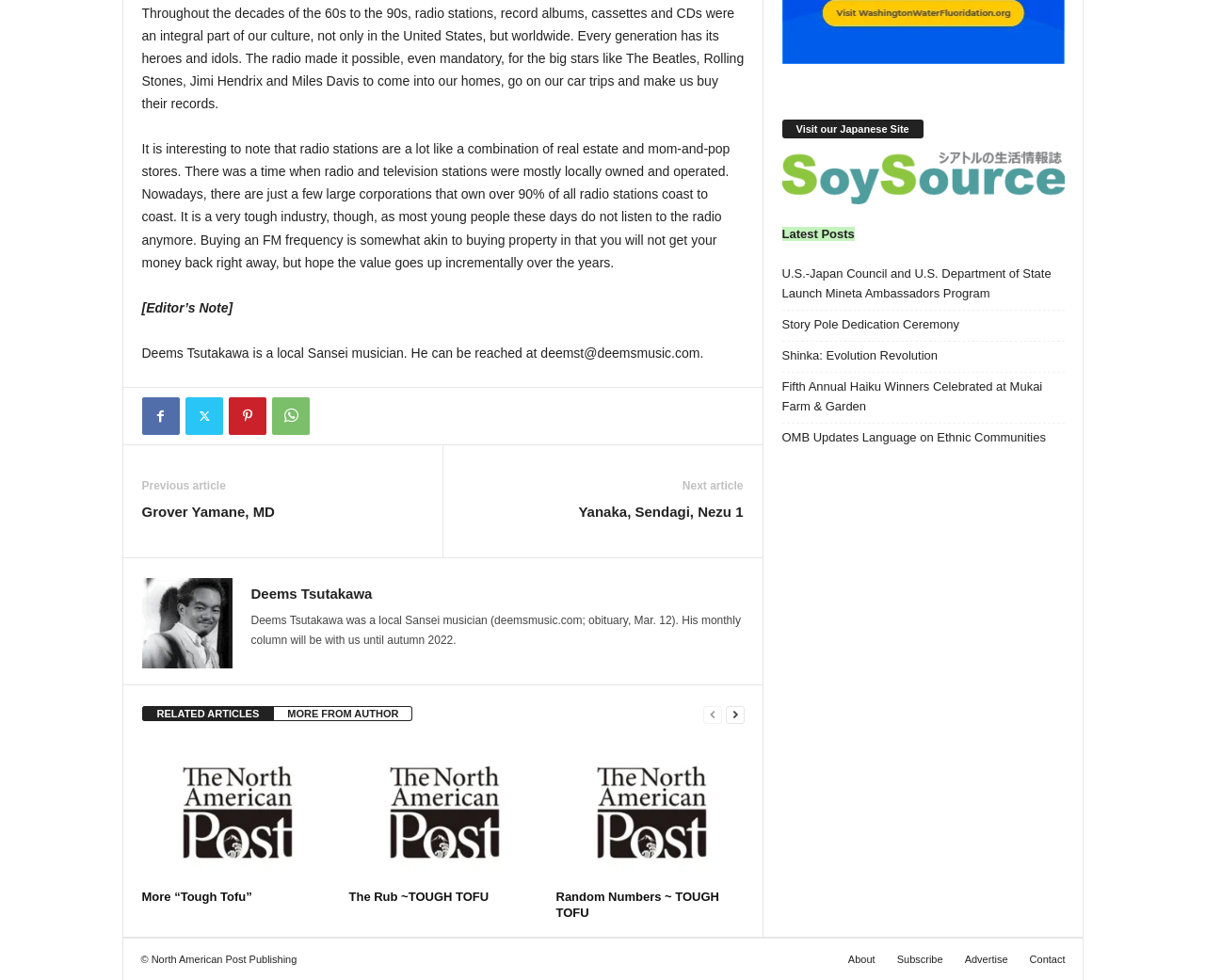Bounding box coordinates are specified in the format (top-left x, top-left y, bottom-right x, bottom-right y). All values are floating point numbers bounded between 0 and 1. Please provide the bounding box coordinate of the region this sentence describes: title="Random Numbers ~ TOUGH TOFU"

[0.461, 0.757, 0.618, 0.901]